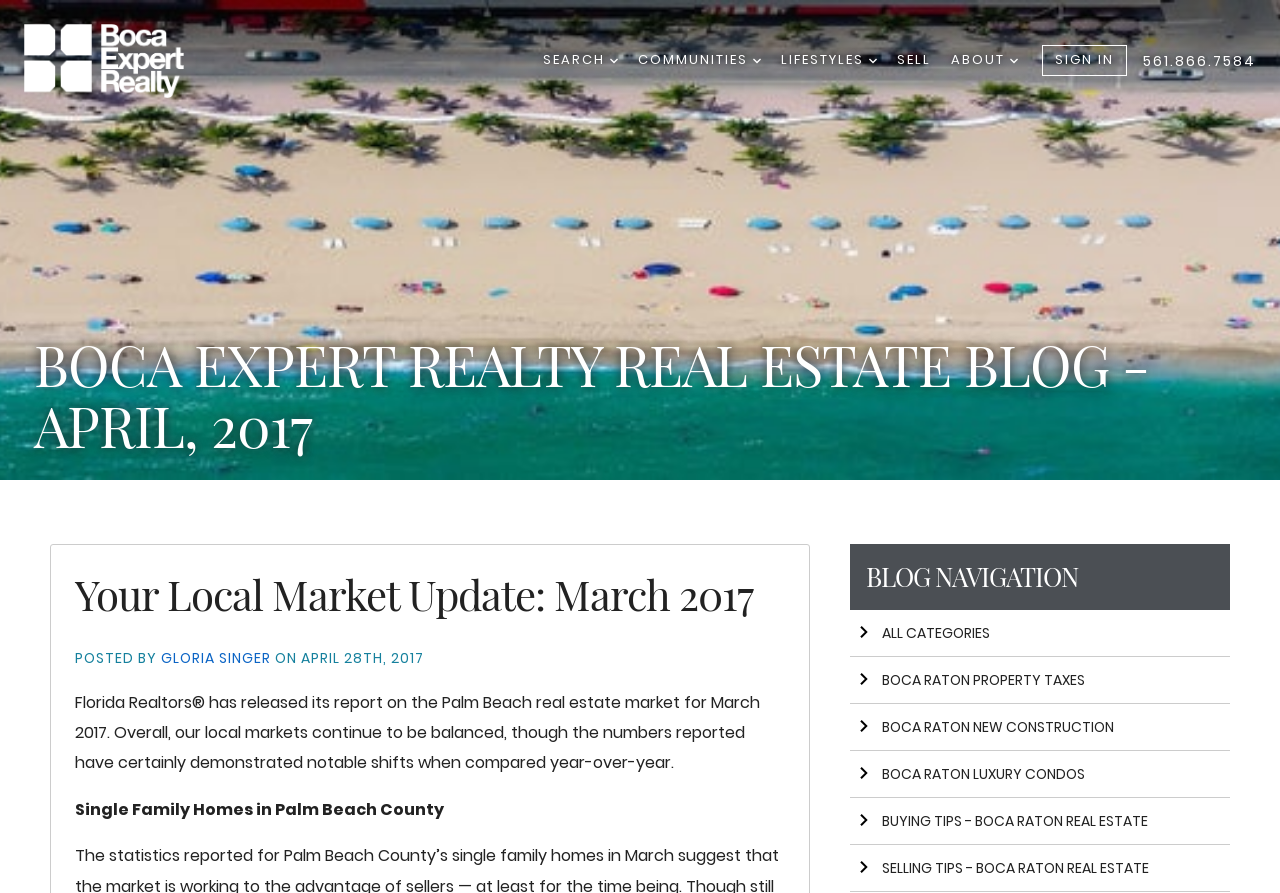Extract the primary headline from the webpage and present its text.

BOCA EXPERT REALTY REAL ESTATE BLOG - APRIL, 2017